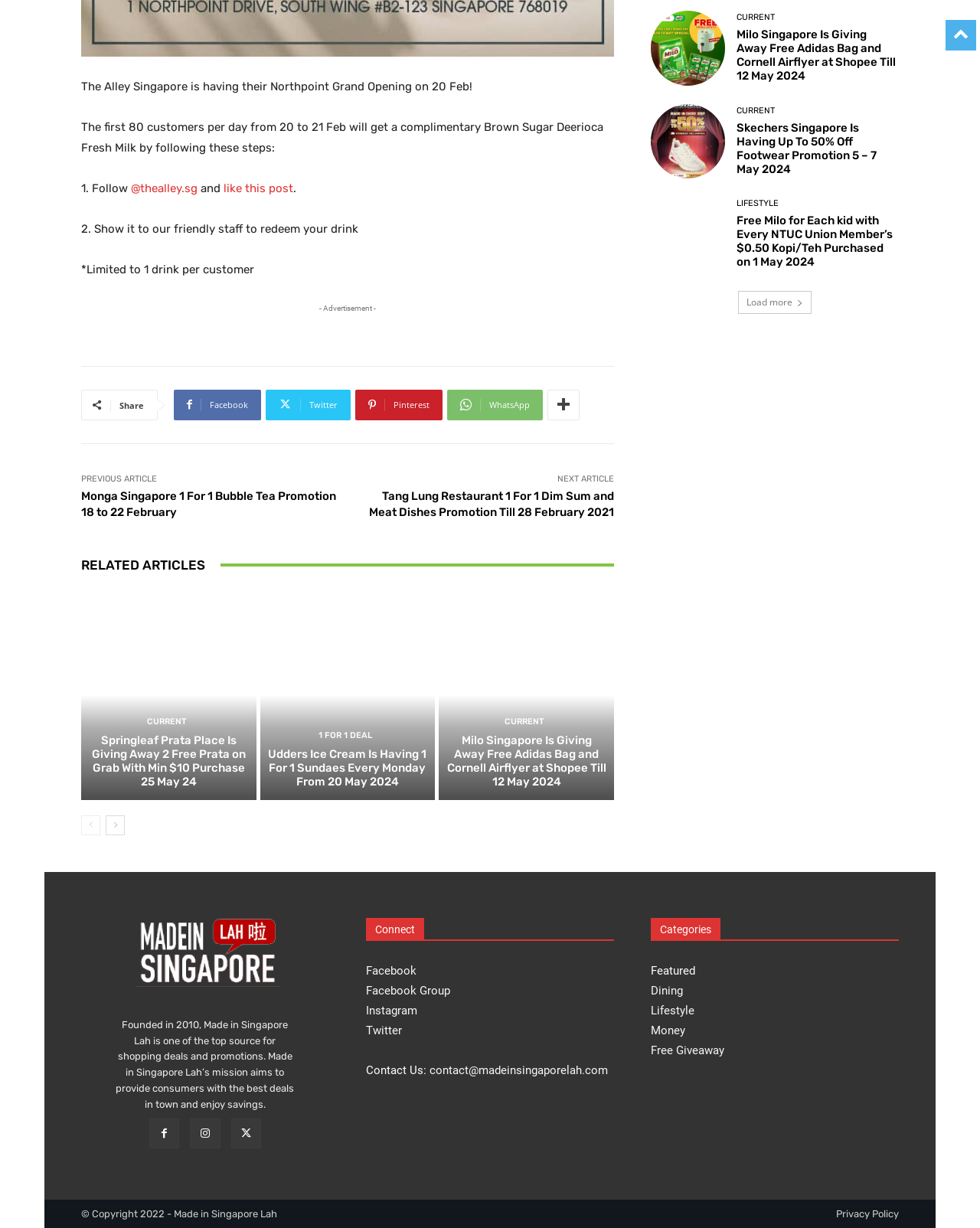What is the grand opening event of The Alley Singapore?
Could you give a comprehensive explanation in response to this question?

The webpage announces the grand opening of The Alley Singapore at Northpoint, which is happening on 20 Feb, and provides instructions on how to get a complimentary Brown Sugar Deerioca Fresh Milk.